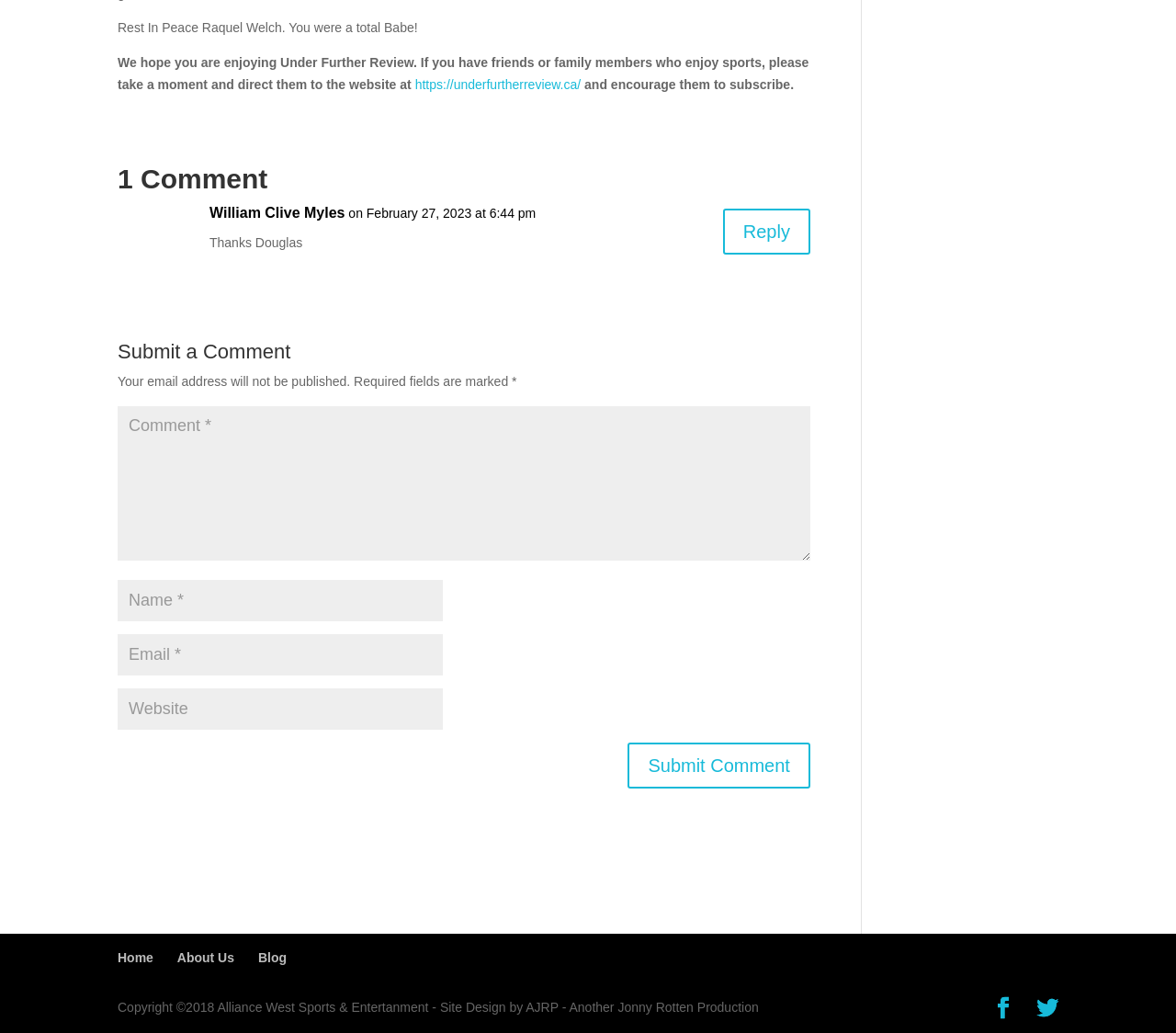Given the description input value="Name *" name="author", predict the bounding box coordinates of the UI element. Ensure the coordinates are in the format (top-left x, top-left y, bottom-right x, bottom-right y) and all values are between 0 and 1.

[0.1, 0.562, 0.377, 0.602]